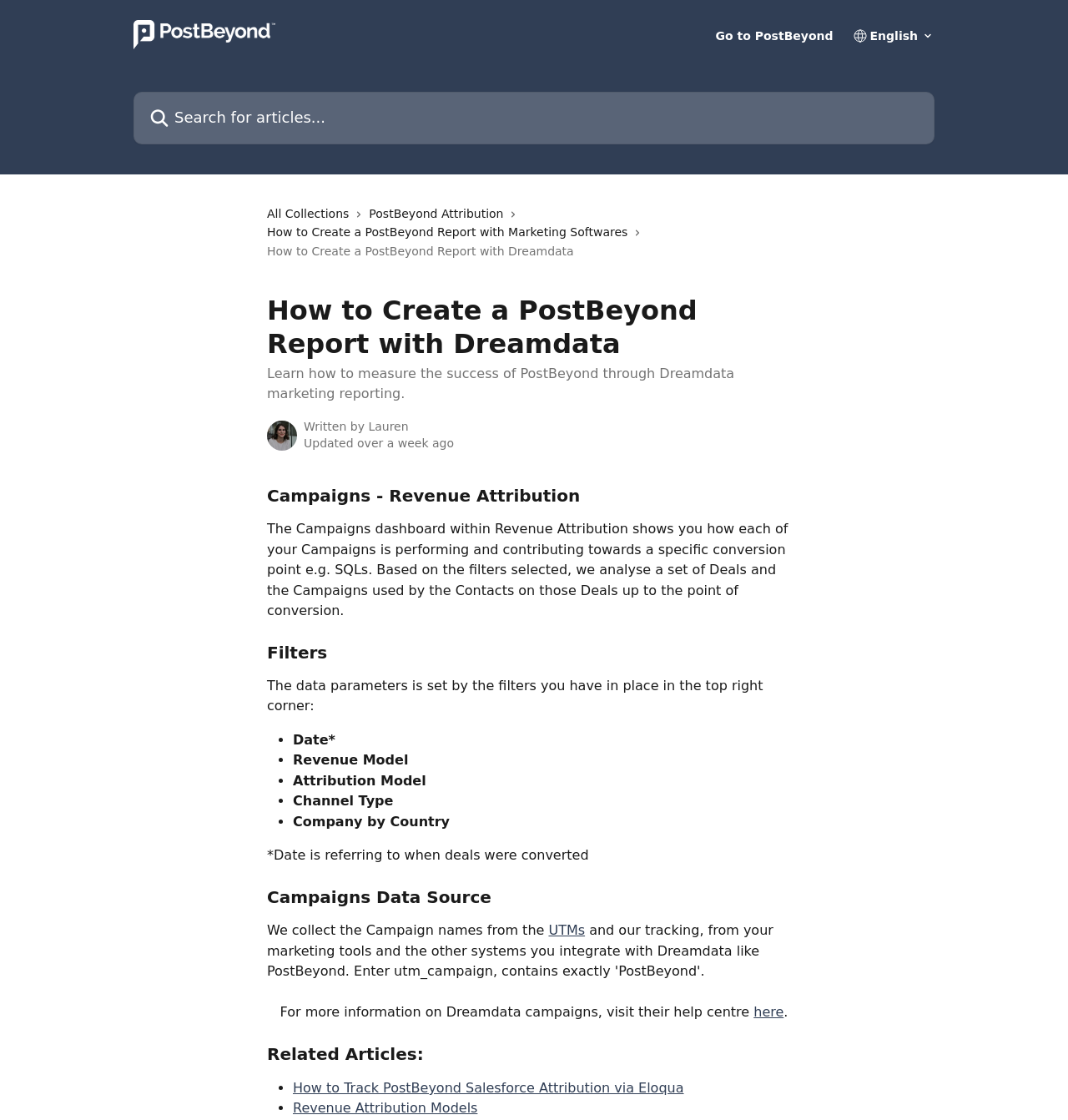By analyzing the image, answer the following question with a detailed response: What is the purpose of the filters in the Campaigns dashboard?

I found the answer by reading the static text 'The data parameters is set by the filters you have in place in the top right corner:' which explains the purpose of the filters in the Campaigns dashboard.